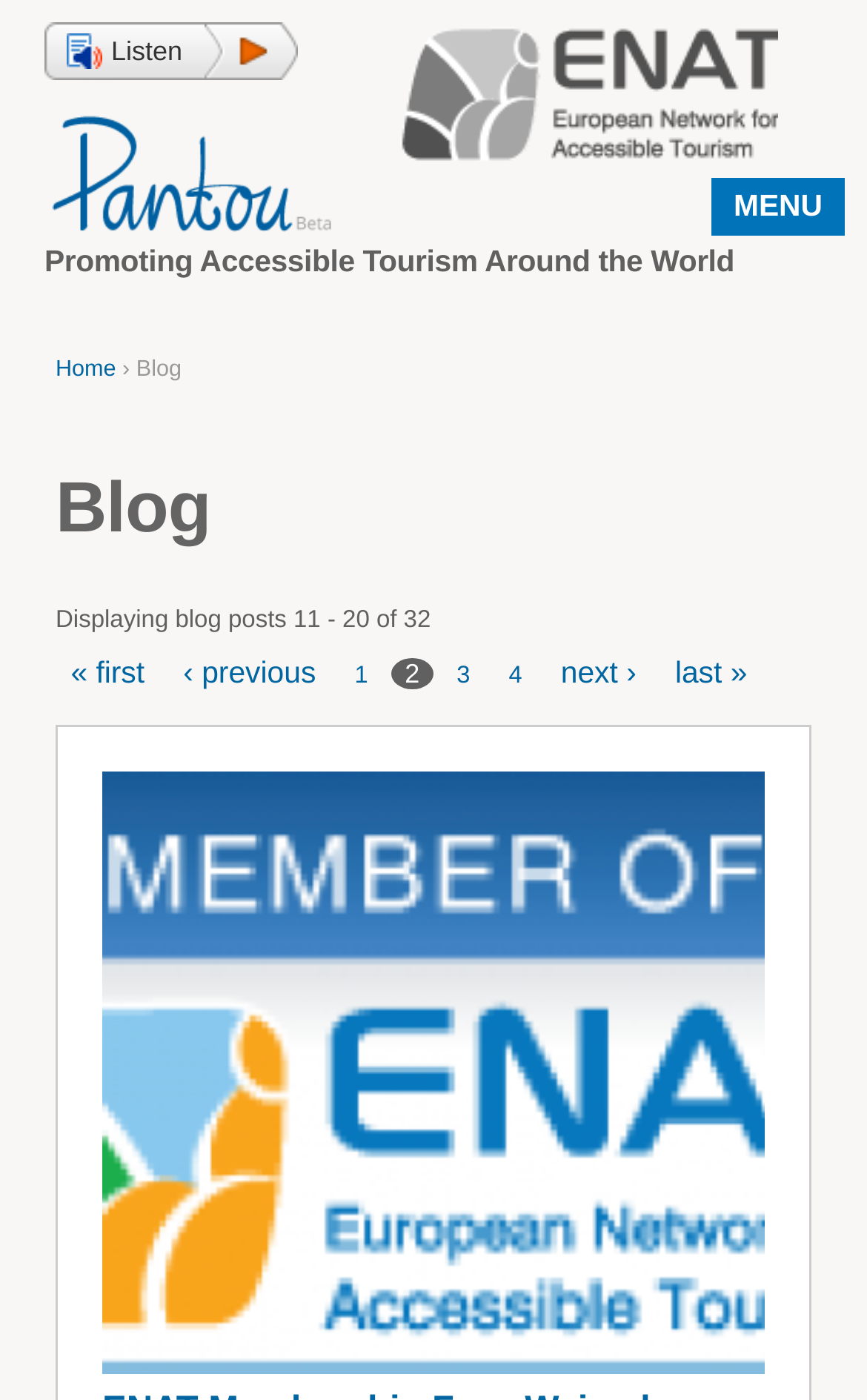Answer briefly with one word or phrase:
What is the purpose of the 'Listen' button?

To listen to the content